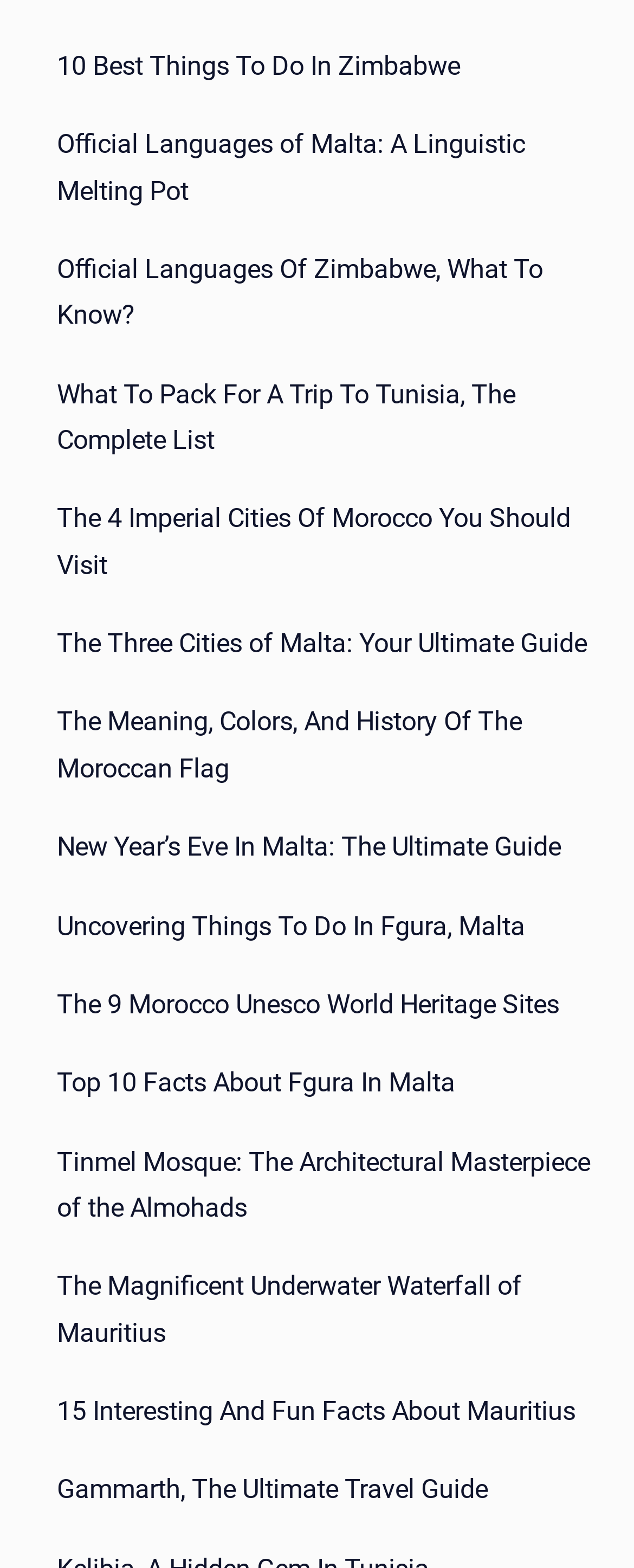Please answer the following question using a single word or phrase: 
What is the last link about?

Gammarth travel guide